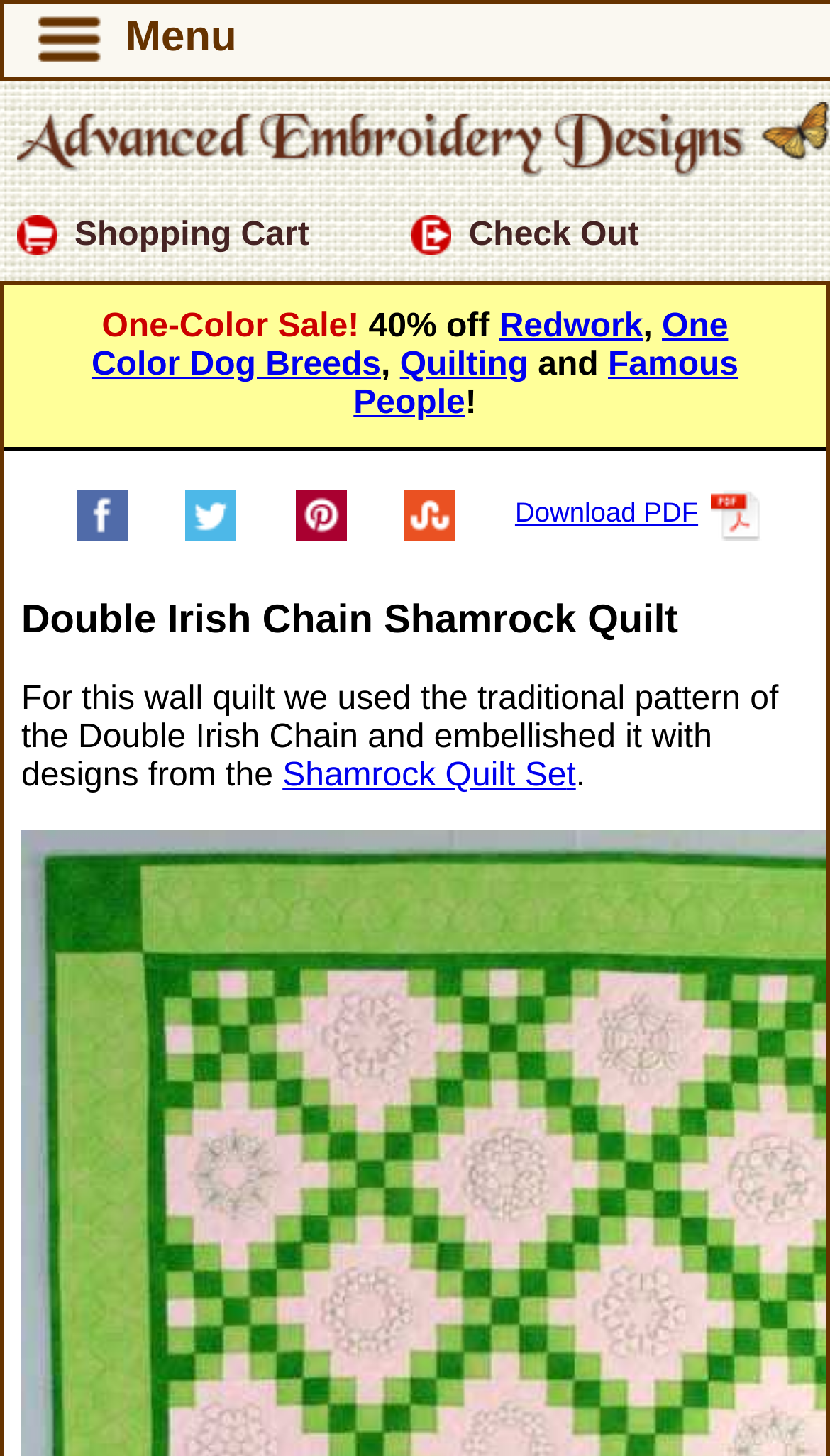Pinpoint the bounding box coordinates of the element that must be clicked to accomplish the following instruction: "Download PDF". The coordinates should be in the format of four float numbers between 0 and 1, i.e., [left, top, right, bottom].

[0.62, 0.341, 0.919, 0.363]